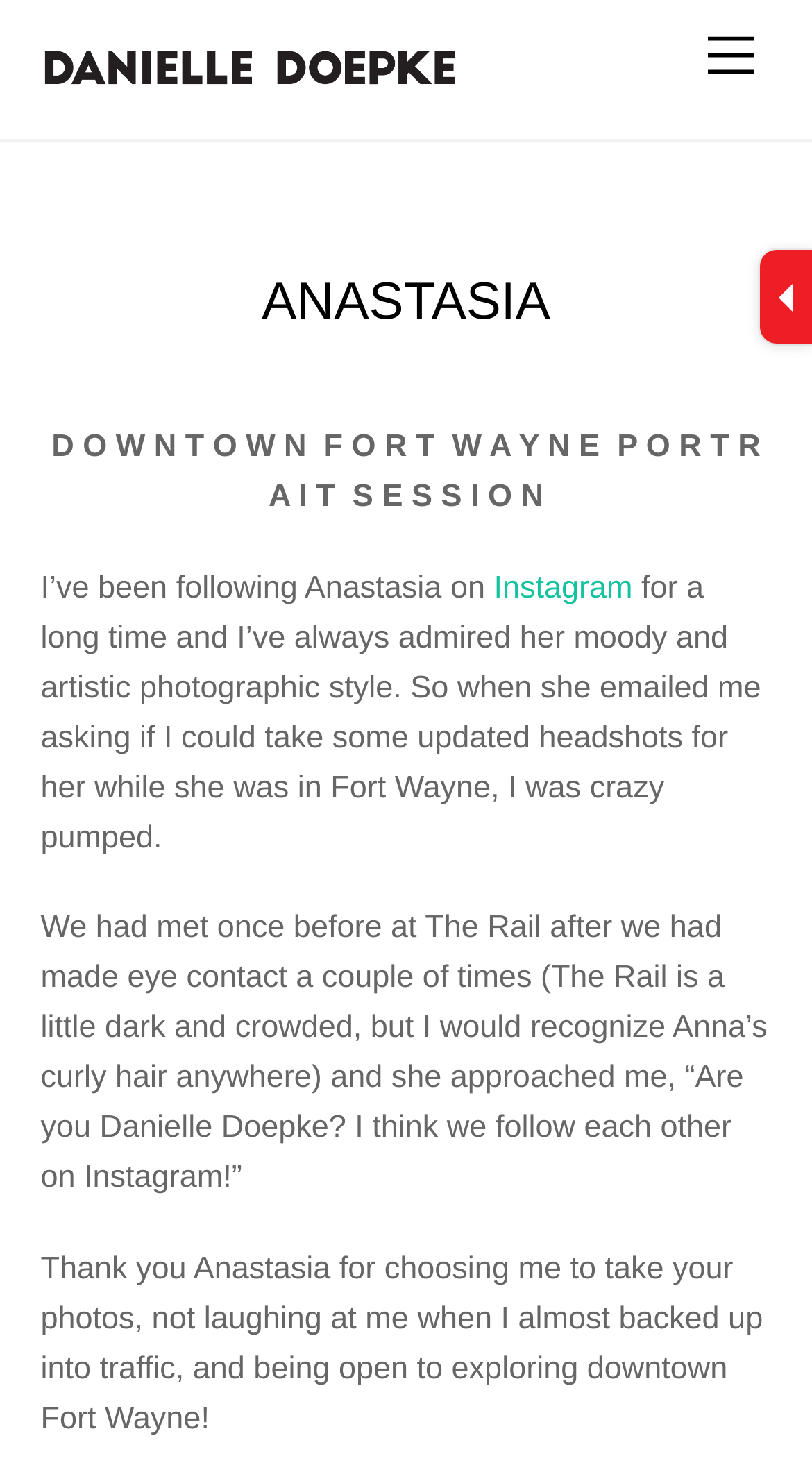Examine the image and give a thorough answer to the following question:
What is the photographer's name?

The photographer's name is mentioned in the logo description as 'Logo for Danielle Doepke Photography' and also in the text as 'Are you Danielle Doepke? I think we follow each other on Instagram!'.